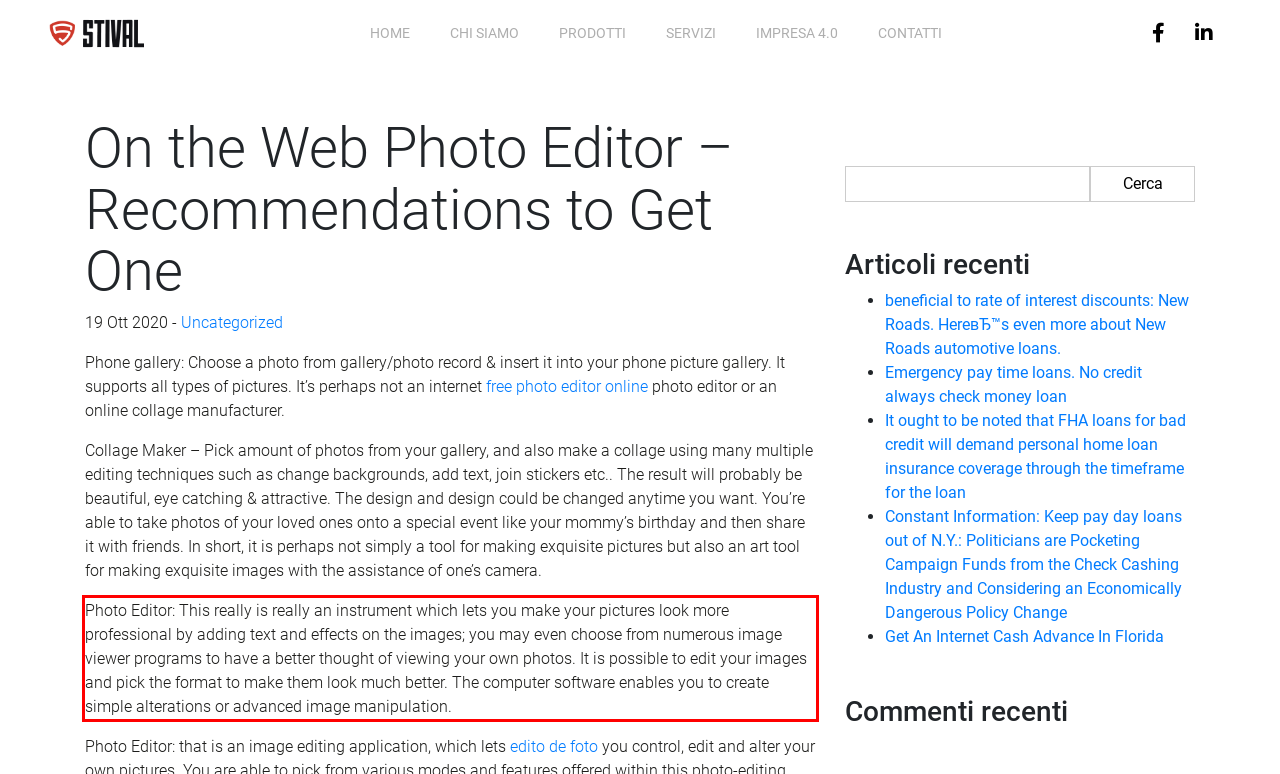You are presented with a screenshot containing a red rectangle. Extract the text found inside this red bounding box.

Photo Editor: This really is really an instrument which lets you make your pictures look more professional by adding text and effects on the images; you may even choose from numerous image viewer programs to have a better thought of viewing your own photos. It is possible to edit your images and pick the format to make them look much better. The computer software enables you to create simple alterations or advanced image manipulation.